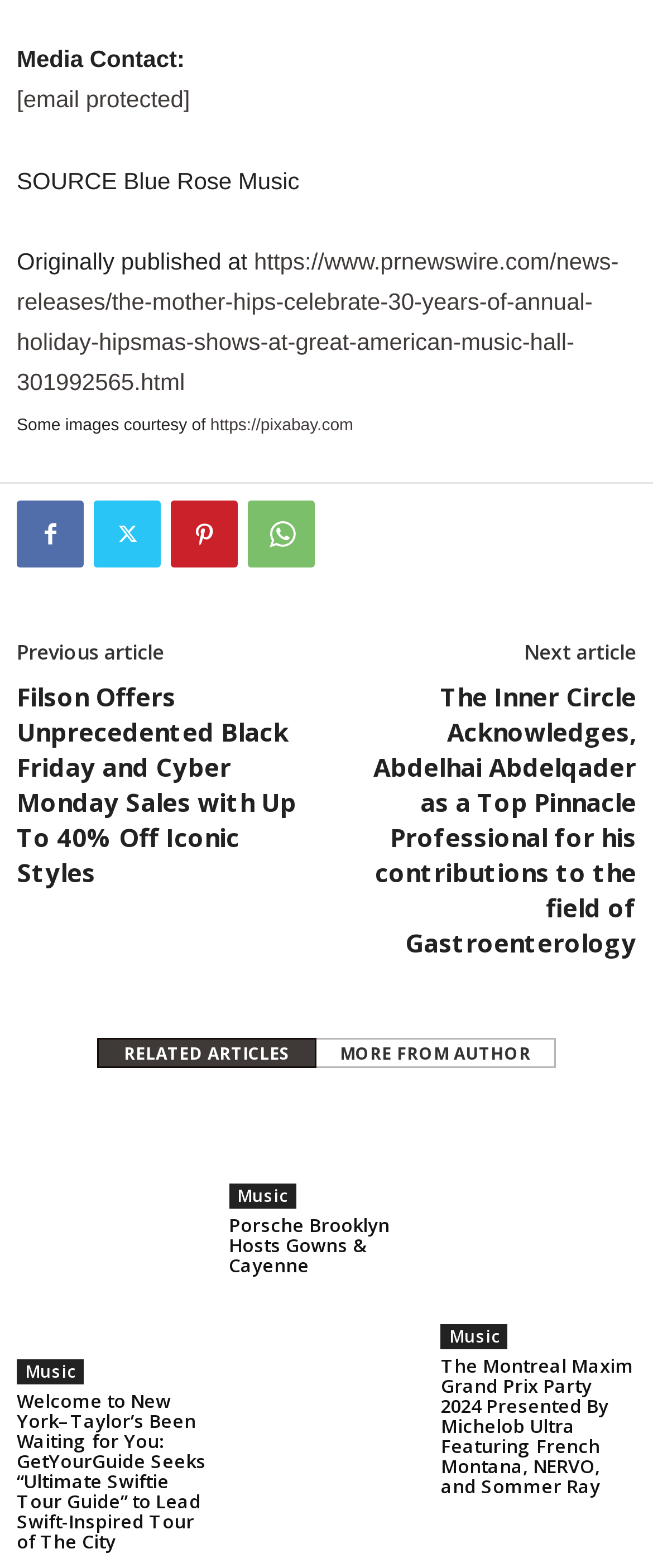Please reply to the following question using a single word or phrase: 
What is the text of the first link in the footer?

email protected